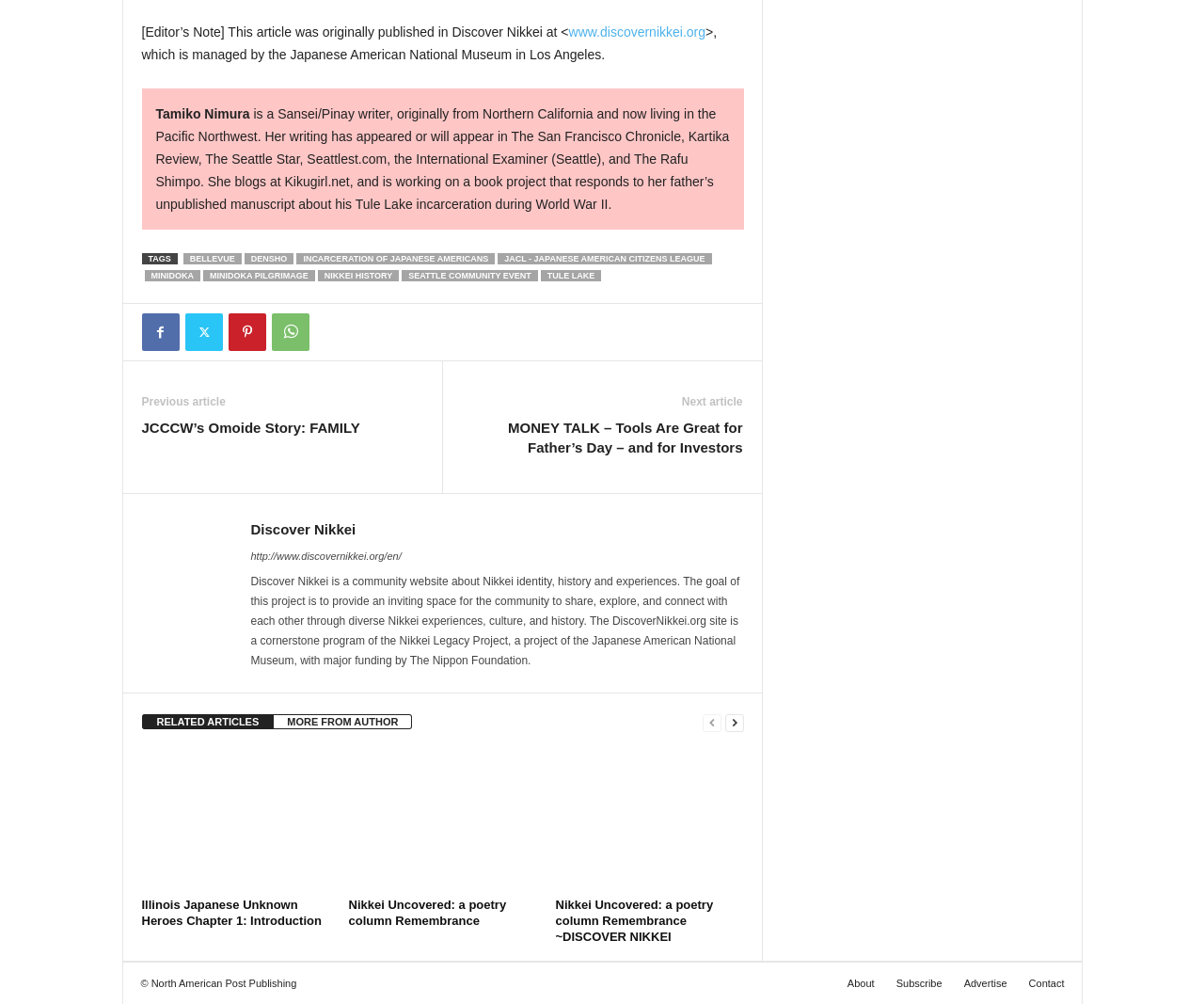Determine the bounding box coordinates for the area that needs to be clicked to fulfill this task: "Read the article about Illinois Japanese Unknown Heroes". The coordinates must be given as four float numbers between 0 and 1, i.e., [left, top, right, bottom].

[0.118, 0.747, 0.274, 0.888]